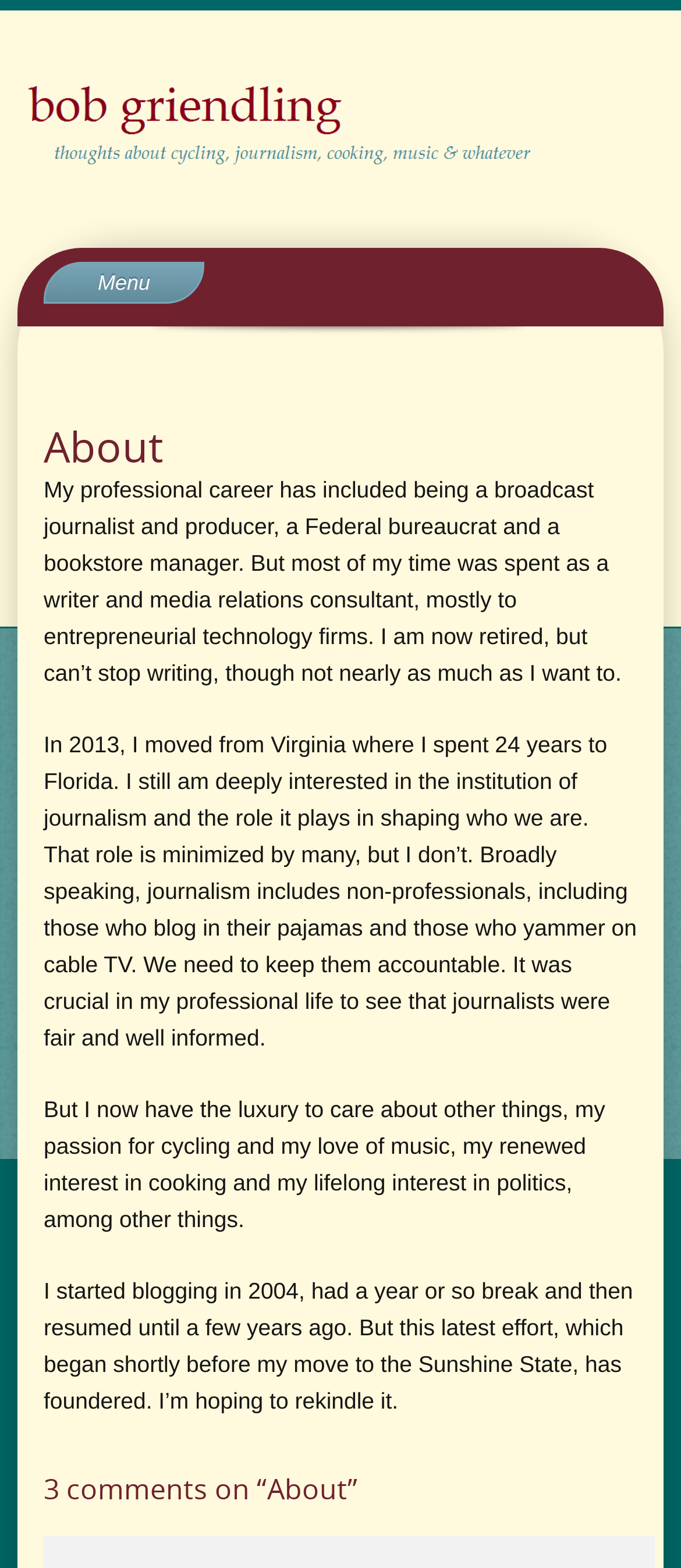Where did the person move from in 2013?
Using the details from the image, give an elaborate explanation to answer the question.

According to the text, it is mentioned that the person moved from Virginia to Florida in 2013, which suggests that Virginia is the place they moved from.